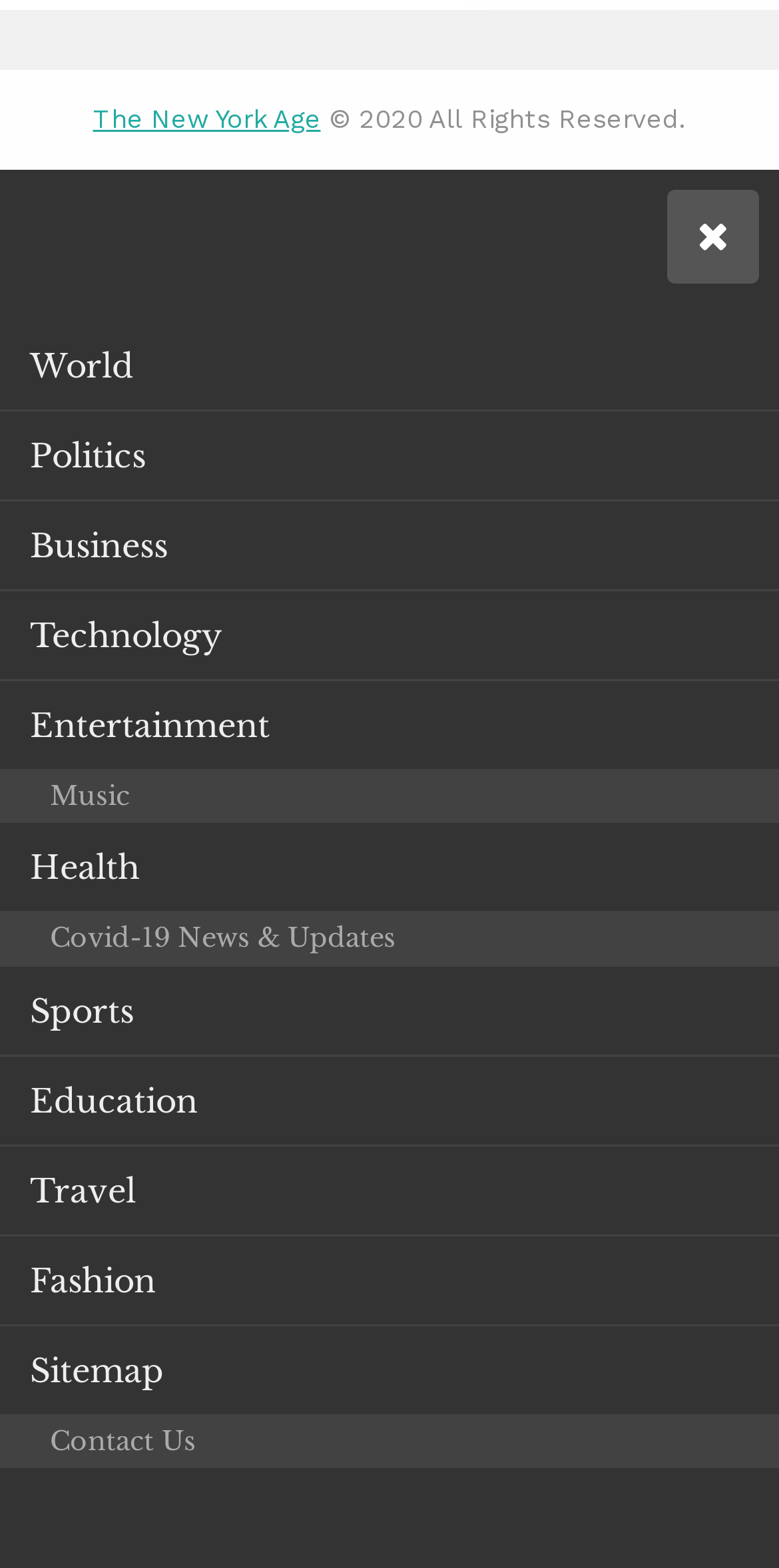Please determine the bounding box coordinates for the element that should be clicked to follow these instructions: "Click the World link".

[0.0, 0.205, 1.0, 0.262]